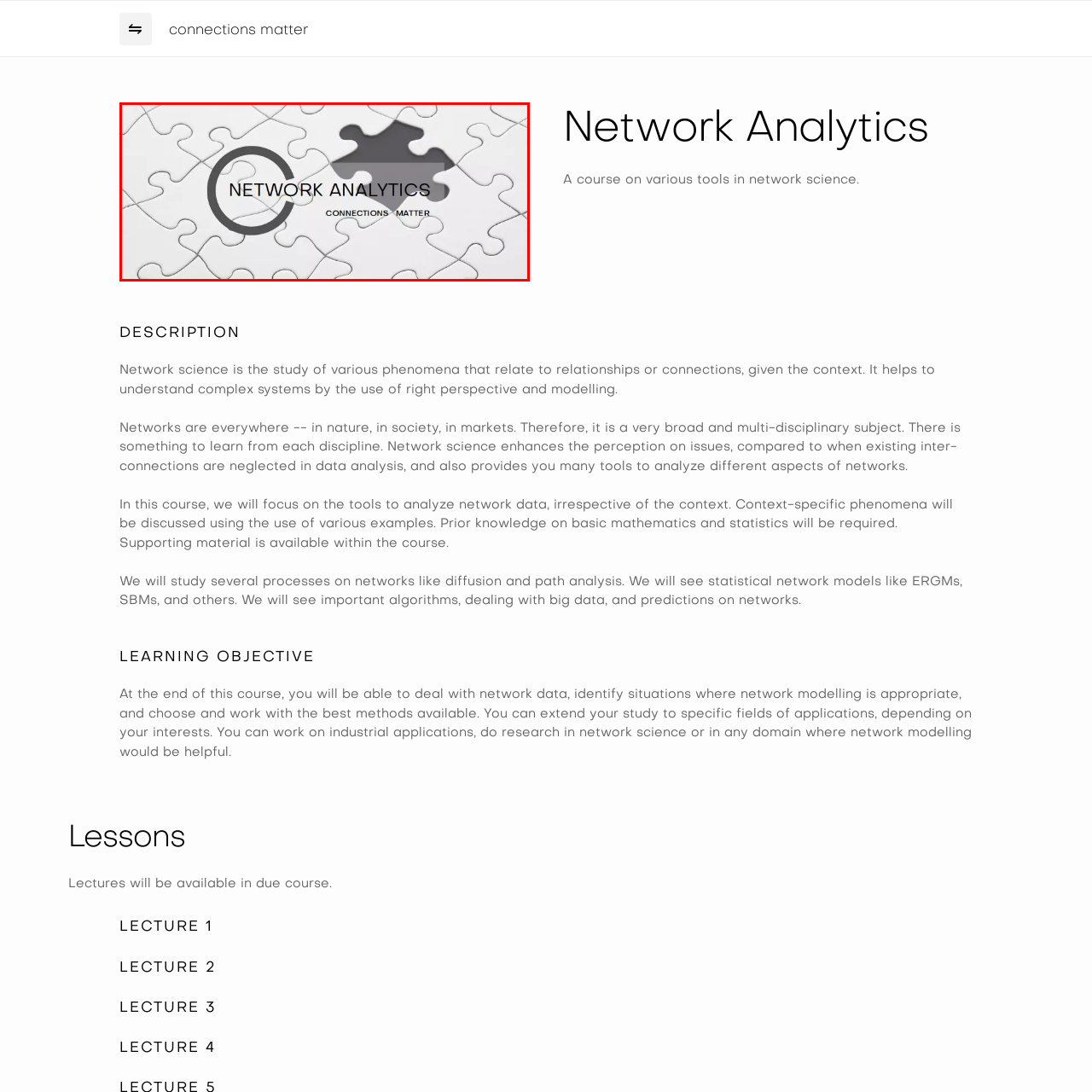Describe in detail what you see in the image highlighted by the red border.

The image showcases the title "NETWORK ANALYTICS" prominently placed on a background of interconnected puzzle pieces, symbolizing the intricate nature of network science. Below the title, the phrase "CONNECTIONS MATTER" emphasizes the theme of the course, highlighting the significance of understanding relationships and interactions within various systems. The design effectively conveys the essence of network analytics as a discipline focused on the study of connections across multiple fields, inviting learners to explore the complexities of network data and its applications.